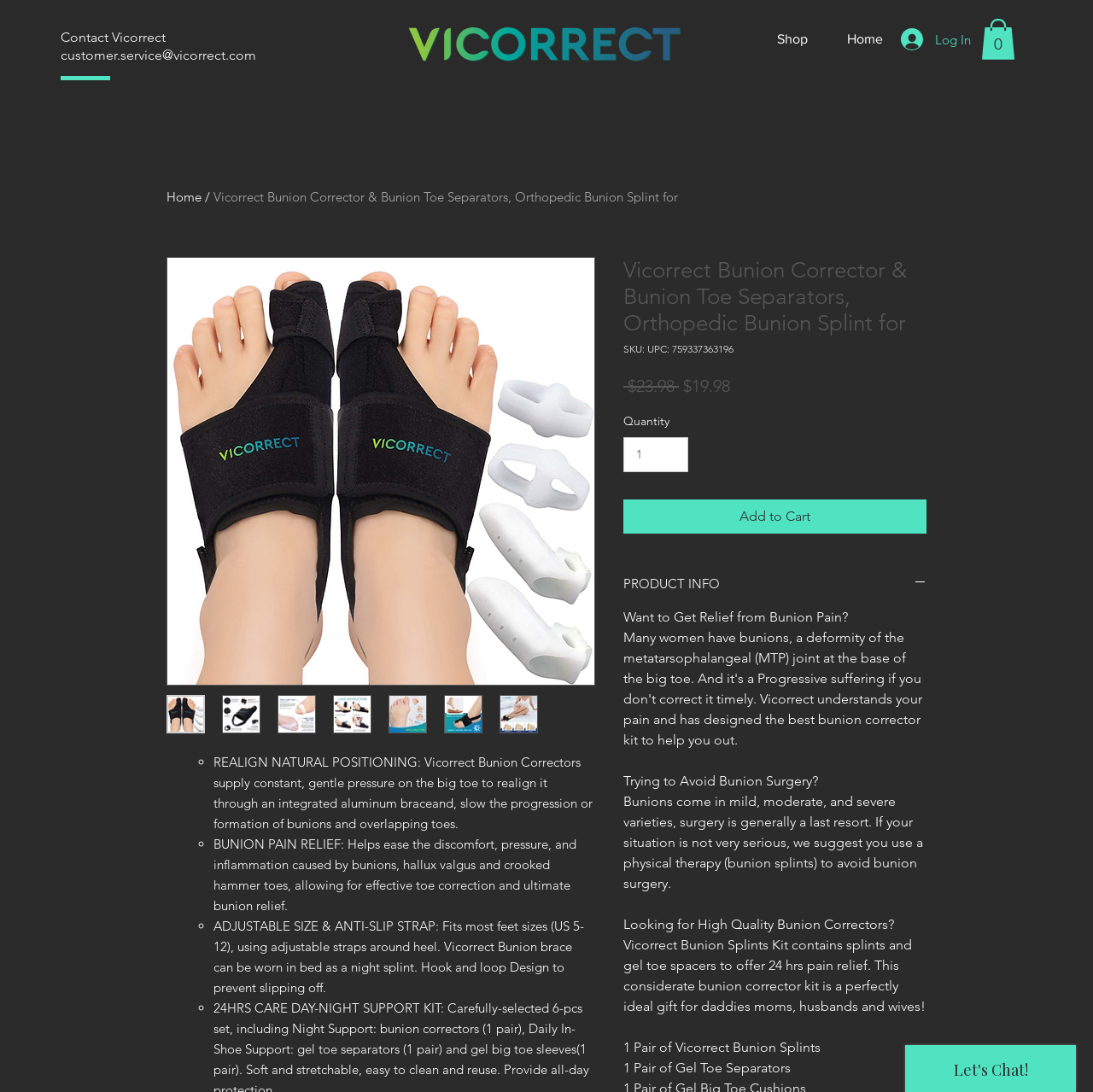Using the description "Shop", locate and provide the bounding box of the UI element.

[0.687, 0.025, 0.751, 0.047]